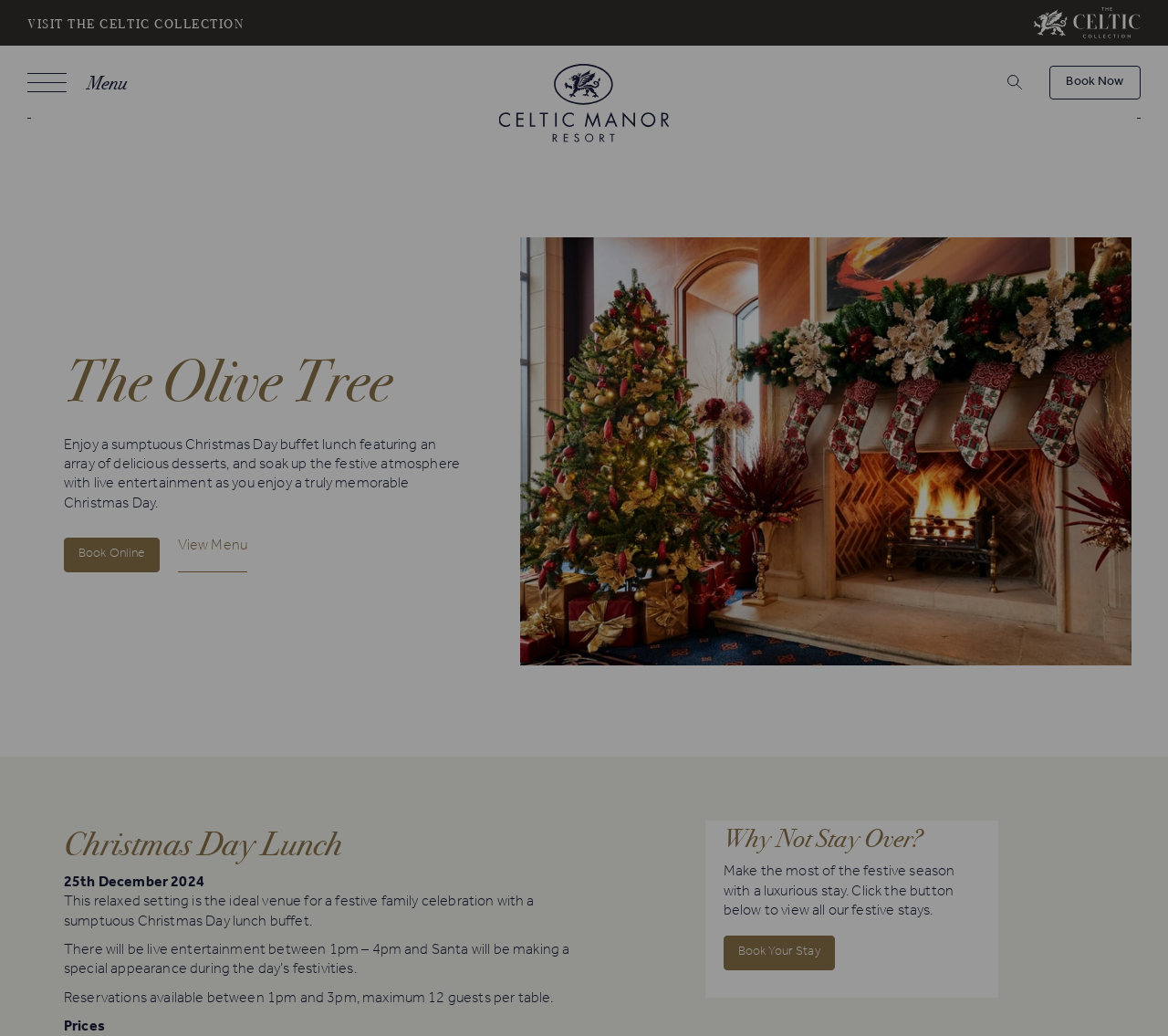Identify the bounding box of the HTML element described here: "Studio". Provide the coordinates as four float numbers between 0 and 1: [left, top, right, bottom].

None